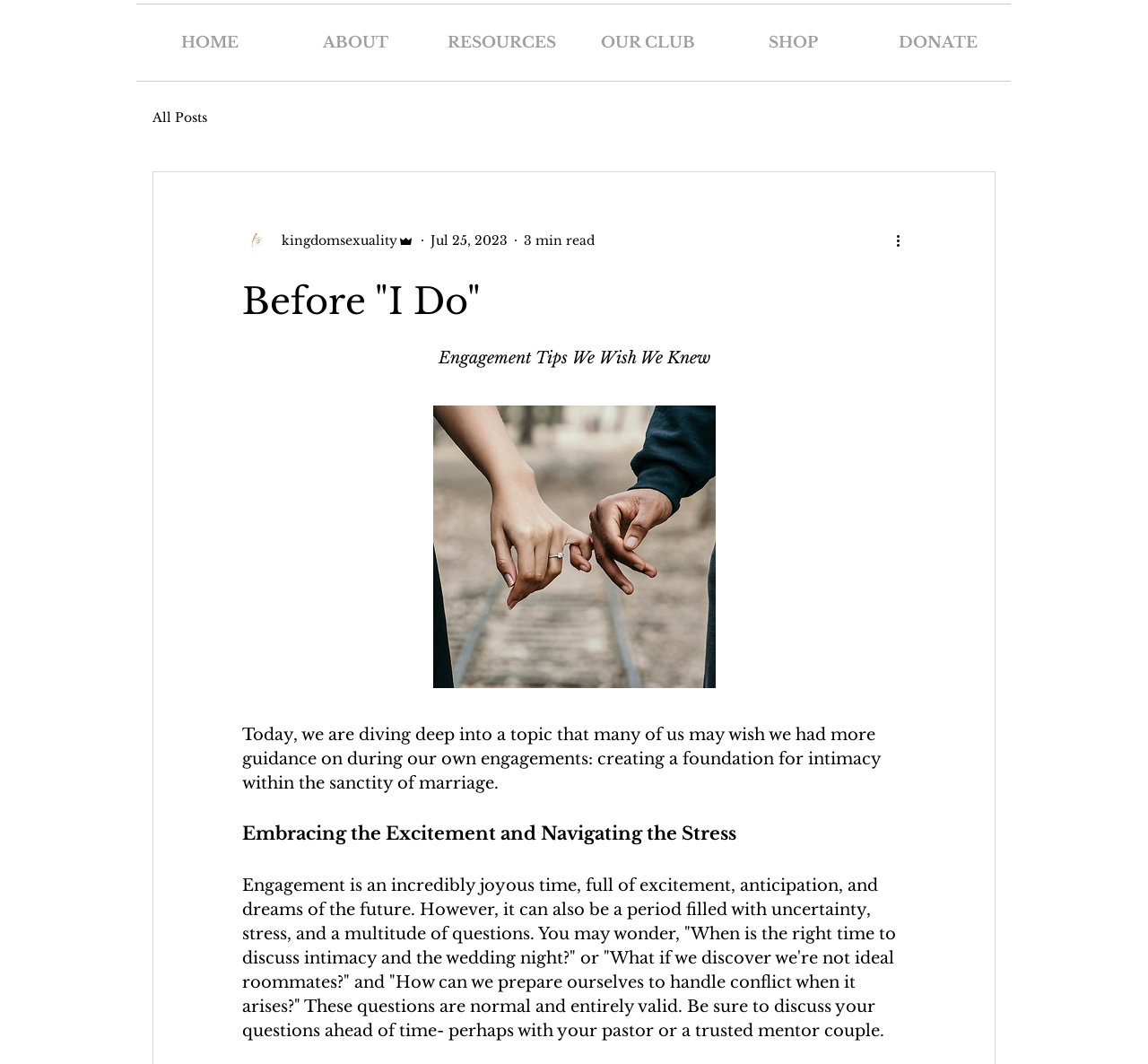Specify the bounding box coordinates of the area that needs to be clicked to achieve the following instruction: "View more actions".

[0.778, 0.216, 0.797, 0.236]